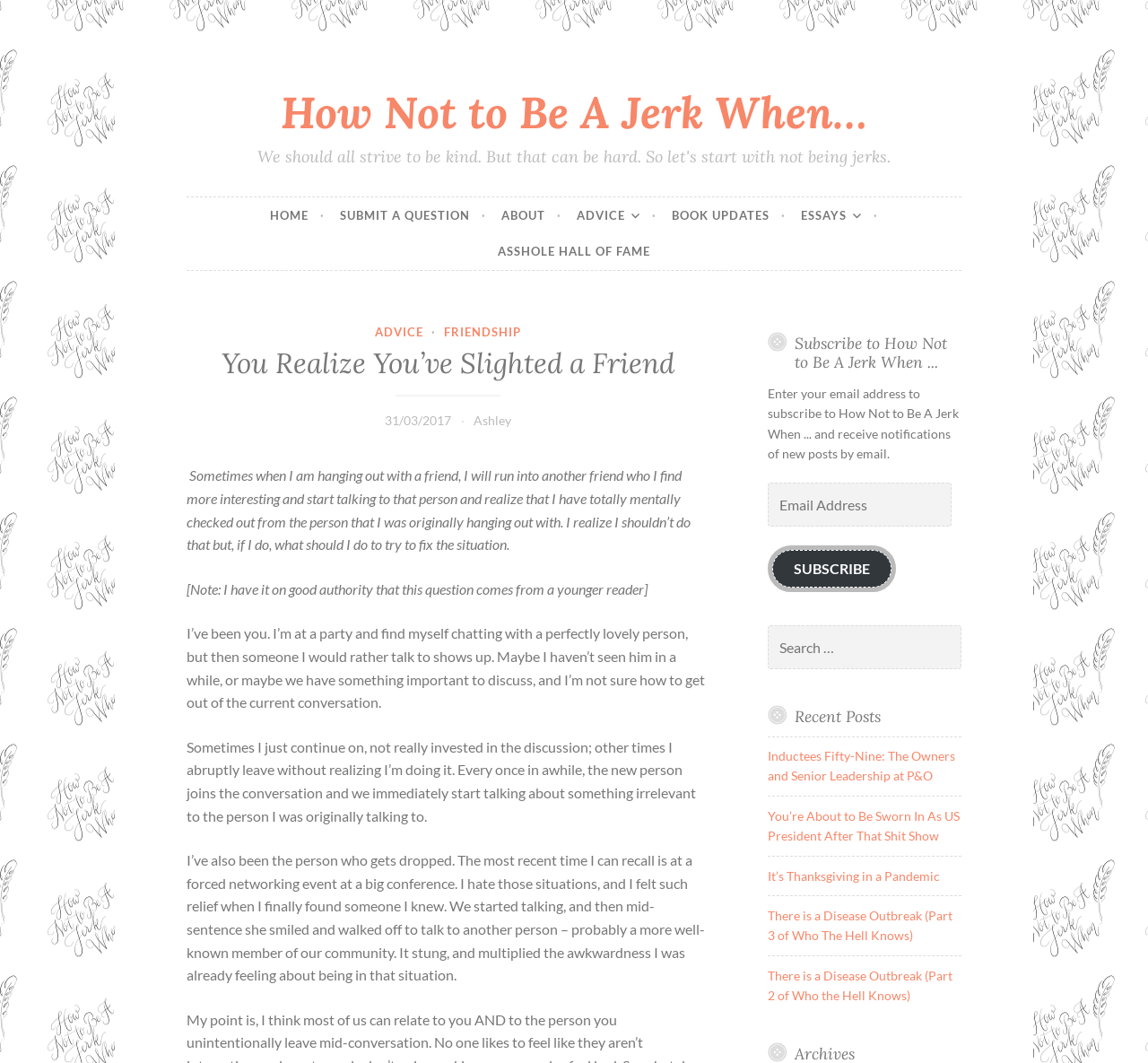Determine the bounding box coordinates of the element that should be clicked to execute the following command: "View the 'Archives'".

[0.669, 0.982, 0.838, 1.0]